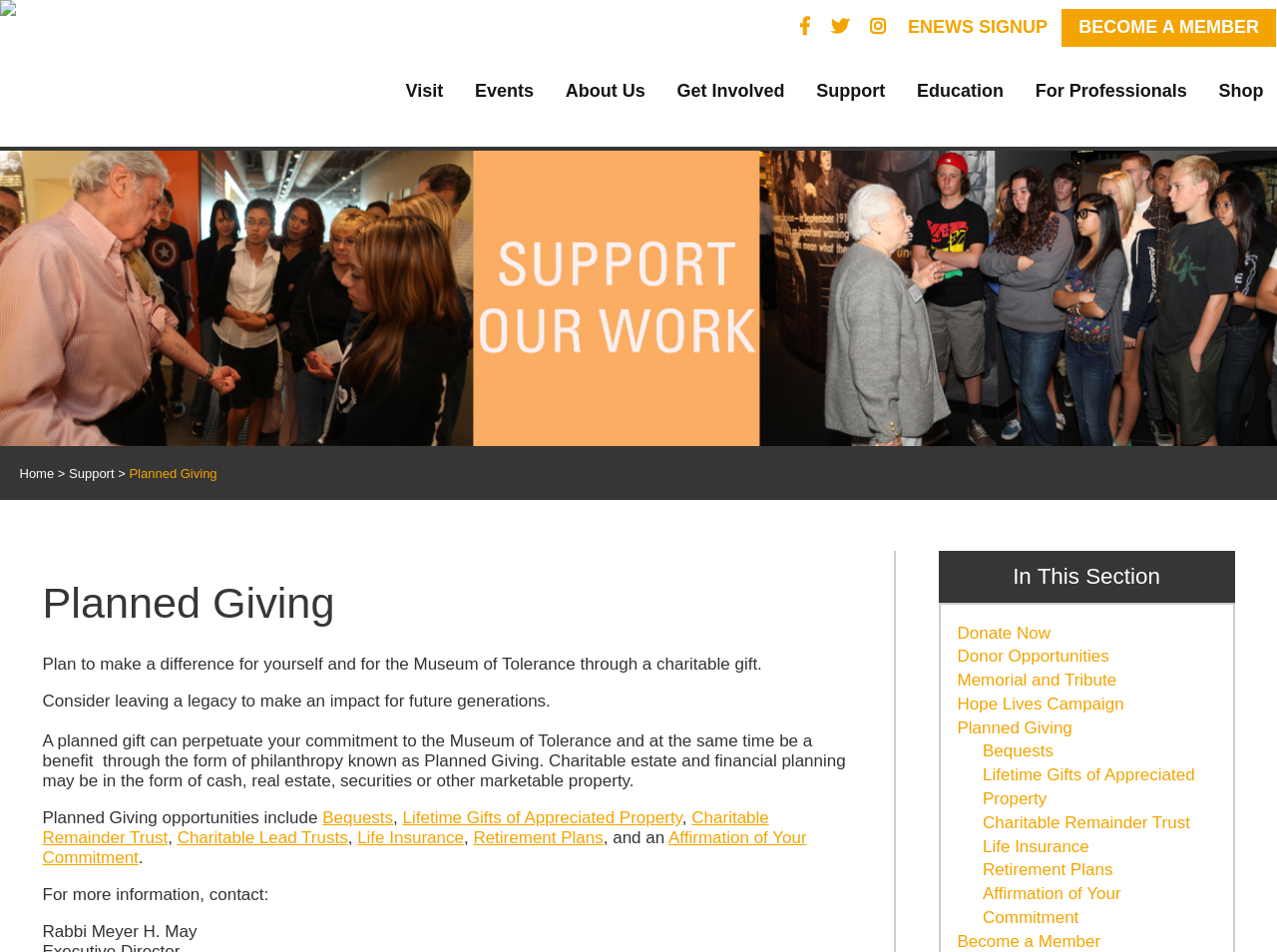Identify the bounding box coordinates necessary to click and complete the given instruction: "Click on the 'ENEWS SIGNUP' link".

[0.711, 0.018, 0.82, 0.039]